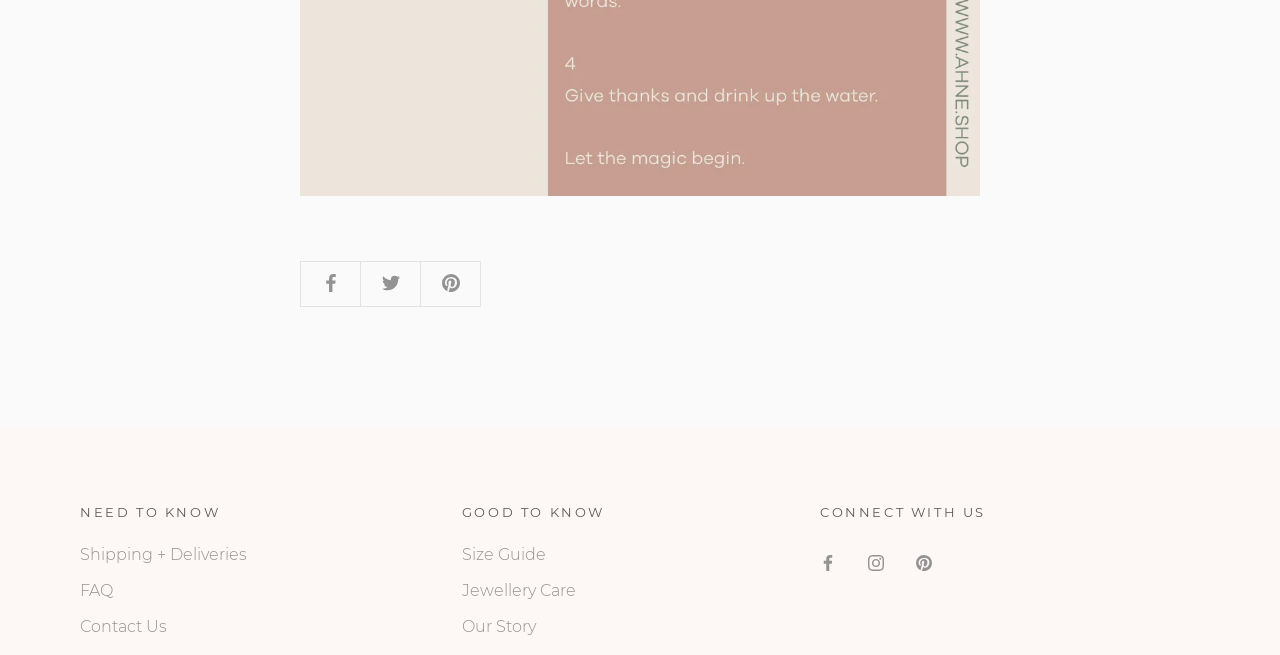What is the first link in the footer?
Using the image, answer in one word or phrase.

Unknown